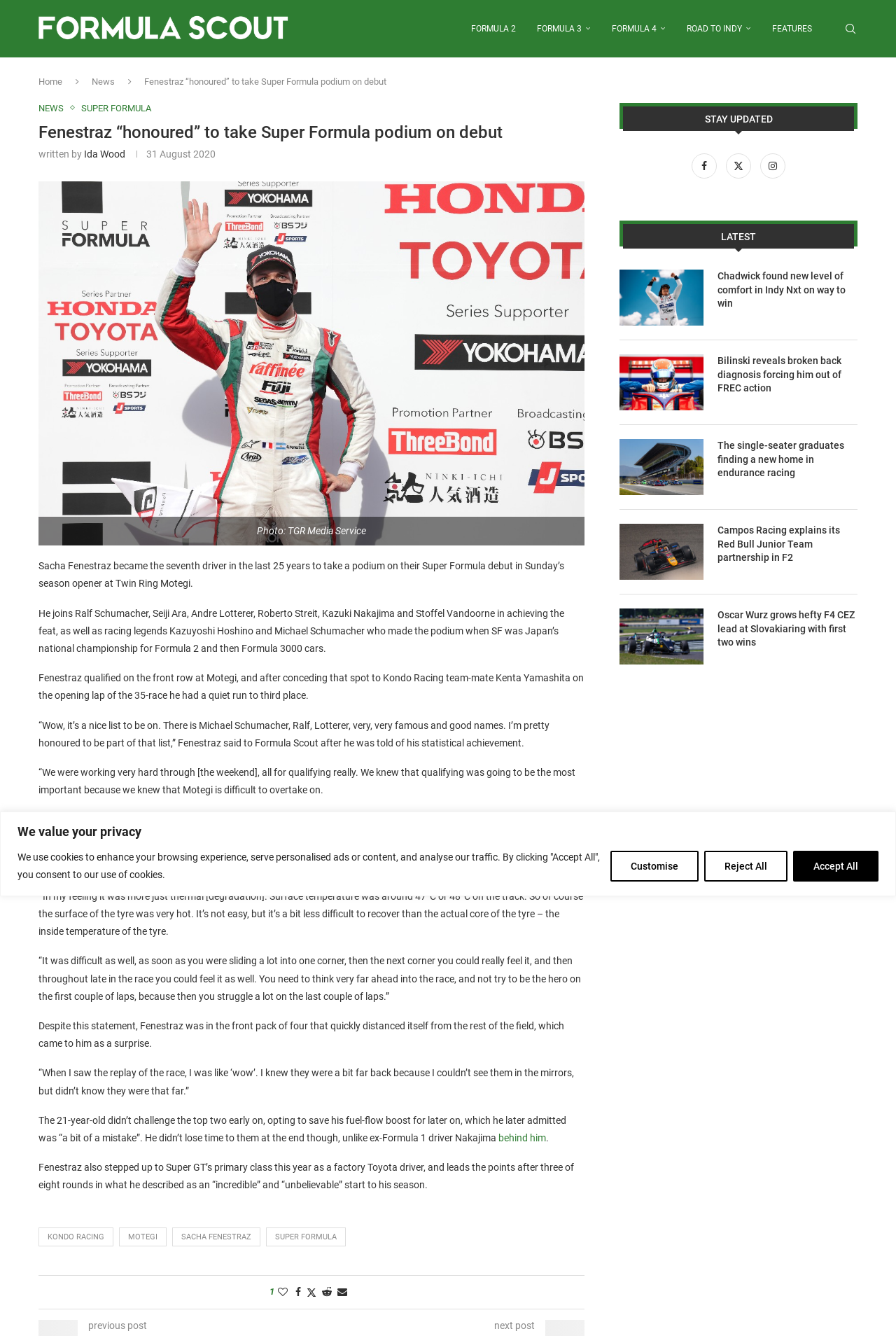Please look at the image and answer the question with a detailed explanation: What is the position where Fenestraz qualified on the grid?

According to the article, Fenestraz qualified on the front row at Motegi, which means he started the race from one of the top two positions on the grid.